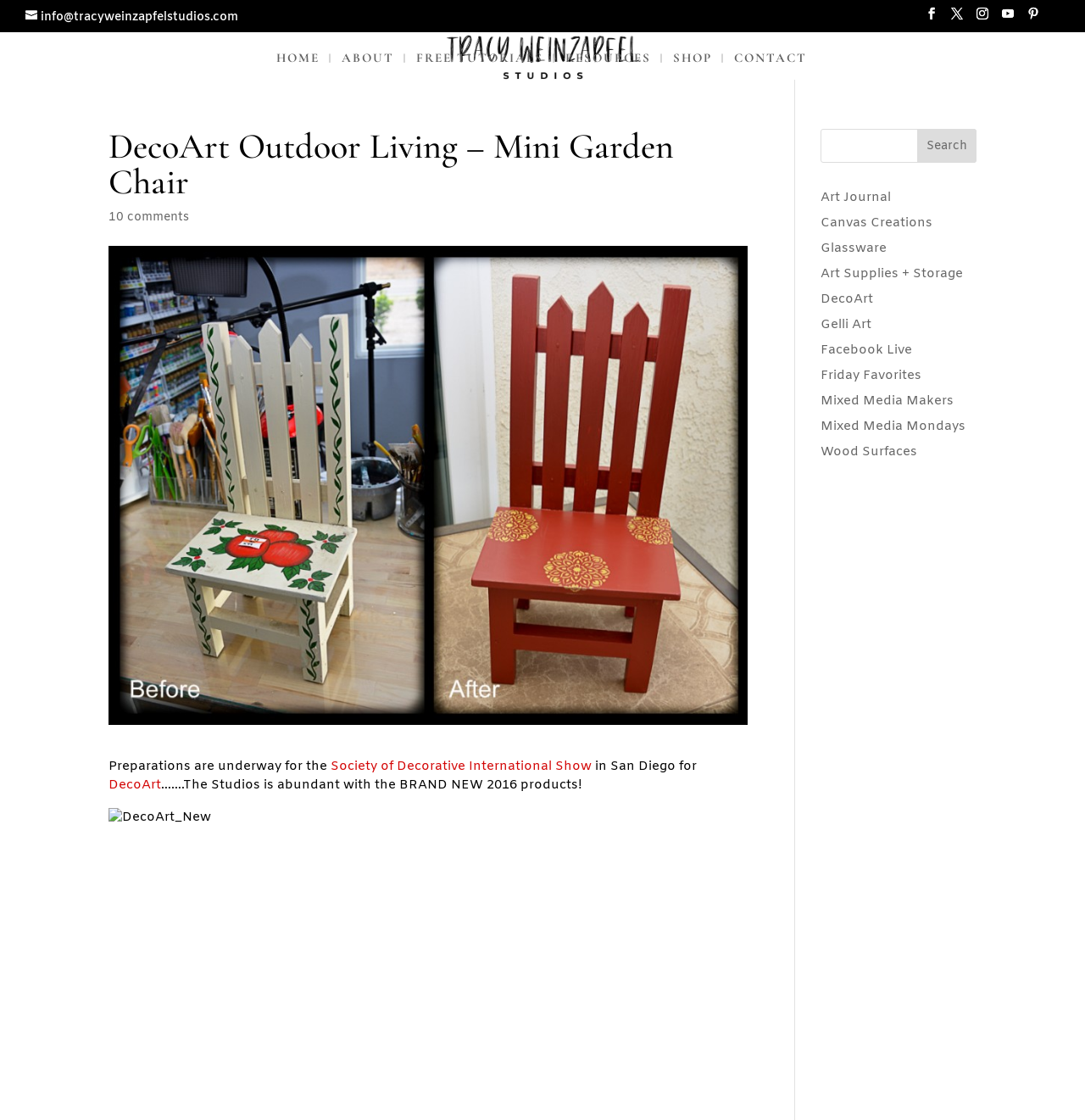What is the brand mentioned in the webpage?
Provide a detailed and well-explained answer to the question.

I found the answer by reading the text content of the link element which mentions the brand 'DecoArt' multiple times, indicating that it is a relevant brand to the webpage's content.